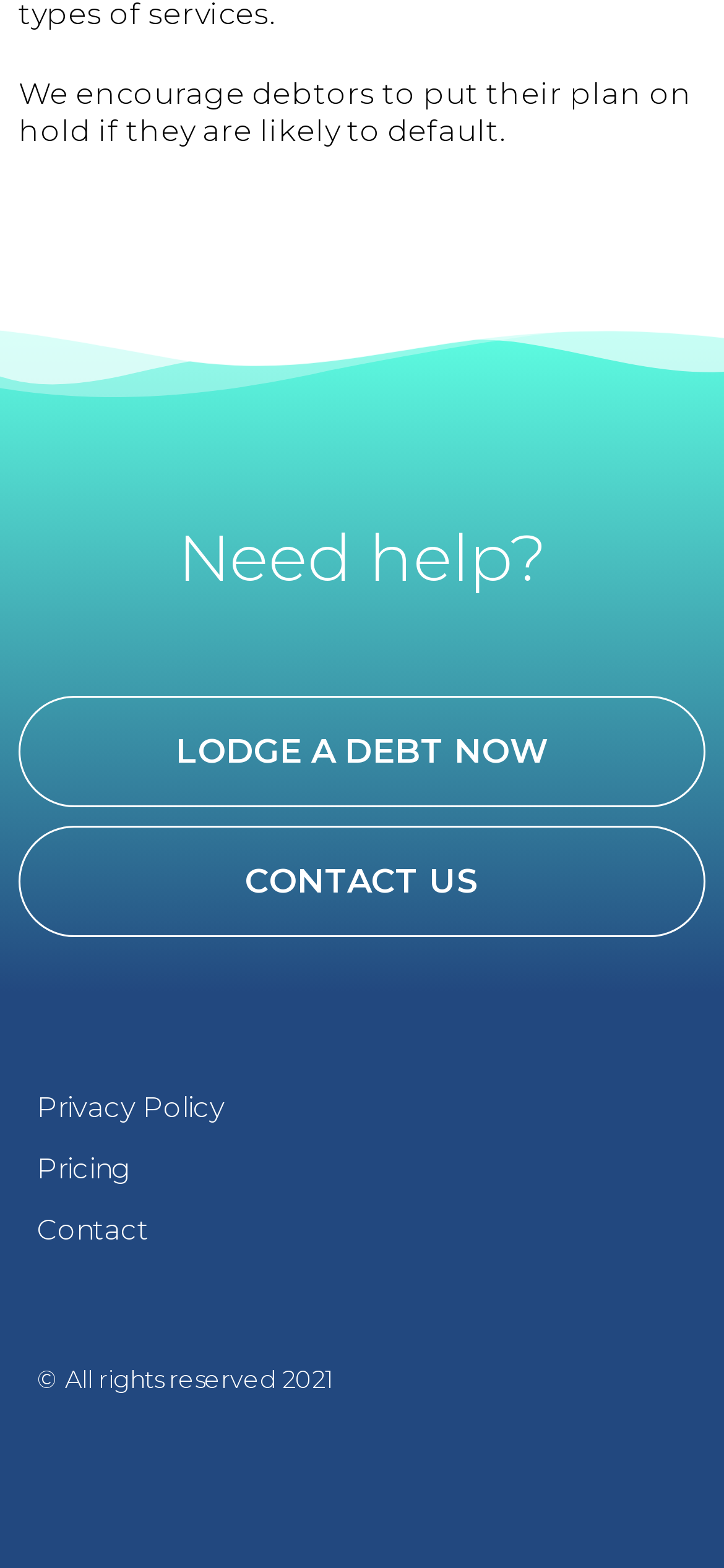What are the three links available at the bottom of the page?
Examine the image closely and answer the question with as much detail as possible.

The webpage provides three links at the bottom, namely 'Privacy Policy', 'Pricing', and 'Contact', which are likely related to the website's policies, pricing information, and contact details.